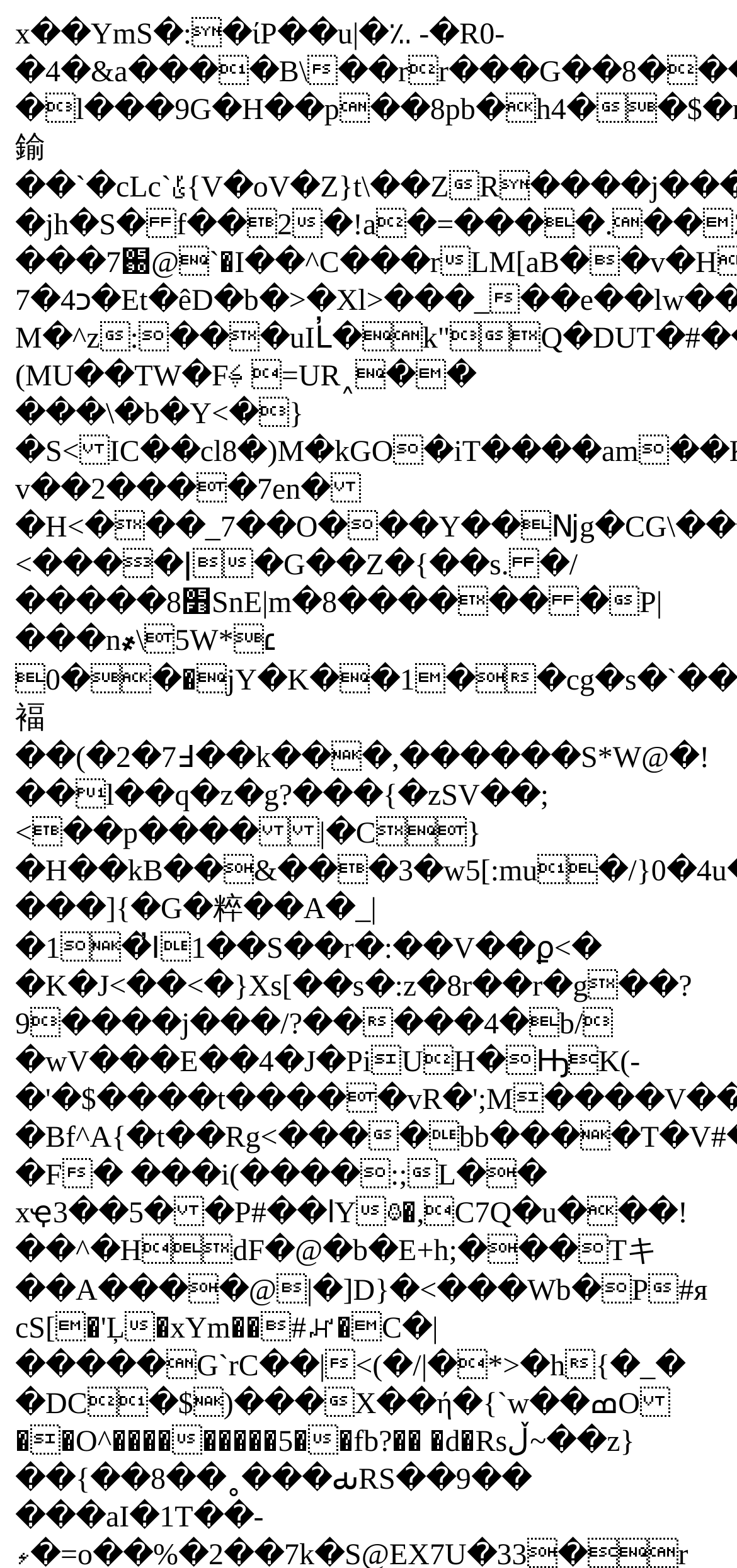Please extract the primary headline from the webpage.

Battery Park City News